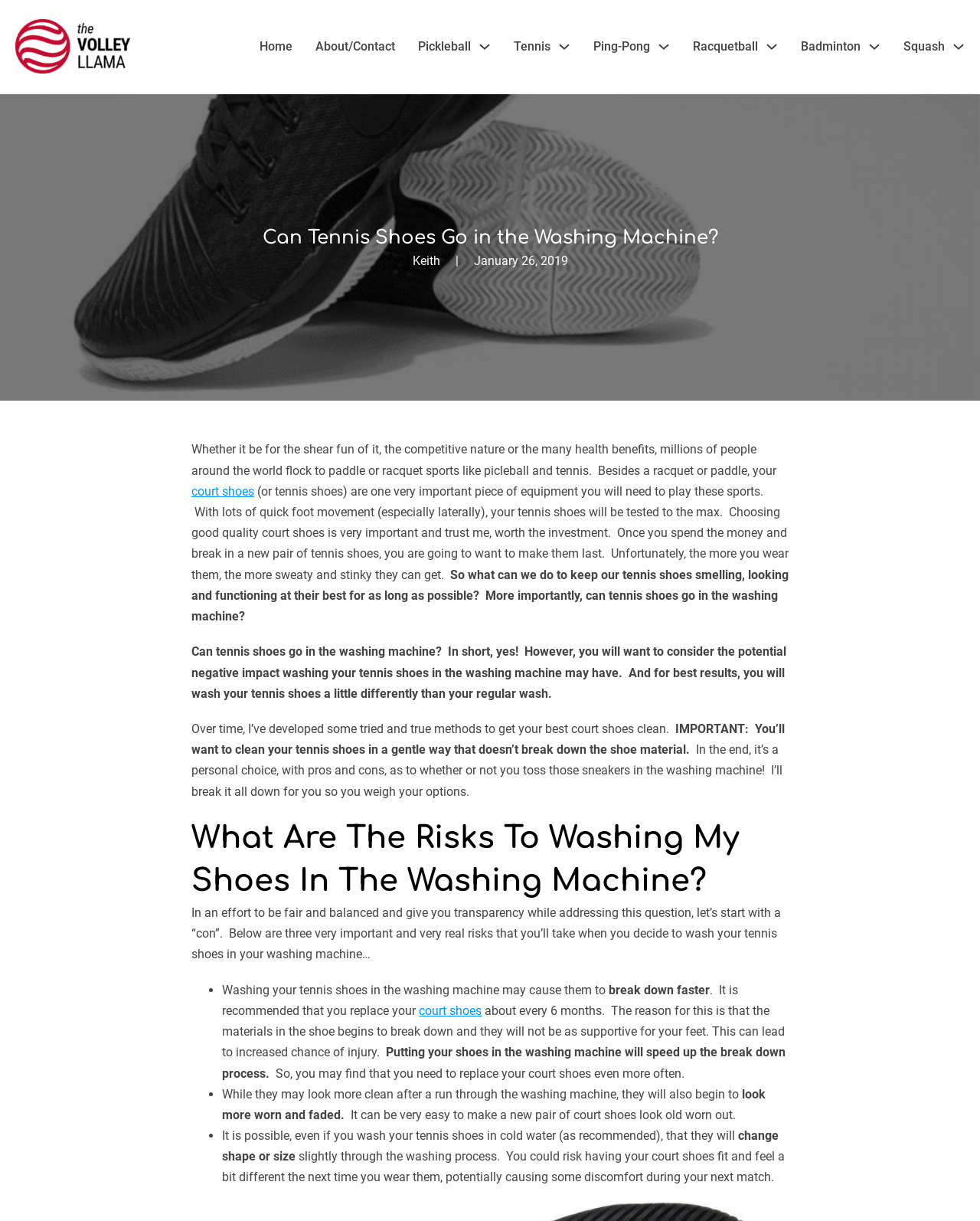Determine the bounding box coordinates (top-left x, top-left y, bottom-right x, bottom-right y) of the UI element described in the following text: court shoes

[0.195, 0.396, 0.259, 0.408]